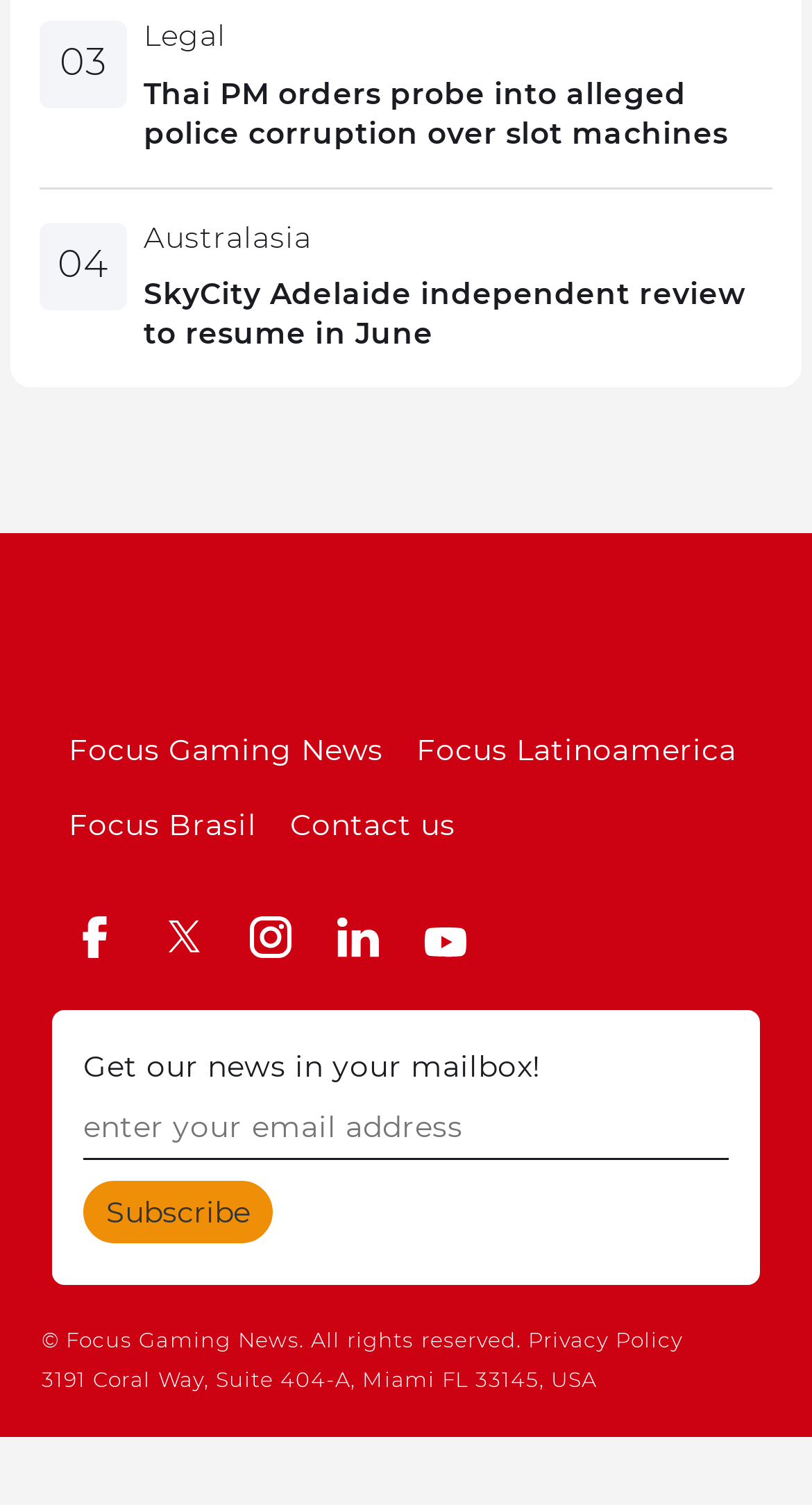What is the purpose of the textbox?
Answer the question with as much detail as you can, using the image as a reference.

The textbox is used to enter an email address, as indicated by the placeholder text 'enter your email address', and is required to subscribe to the newsletter.